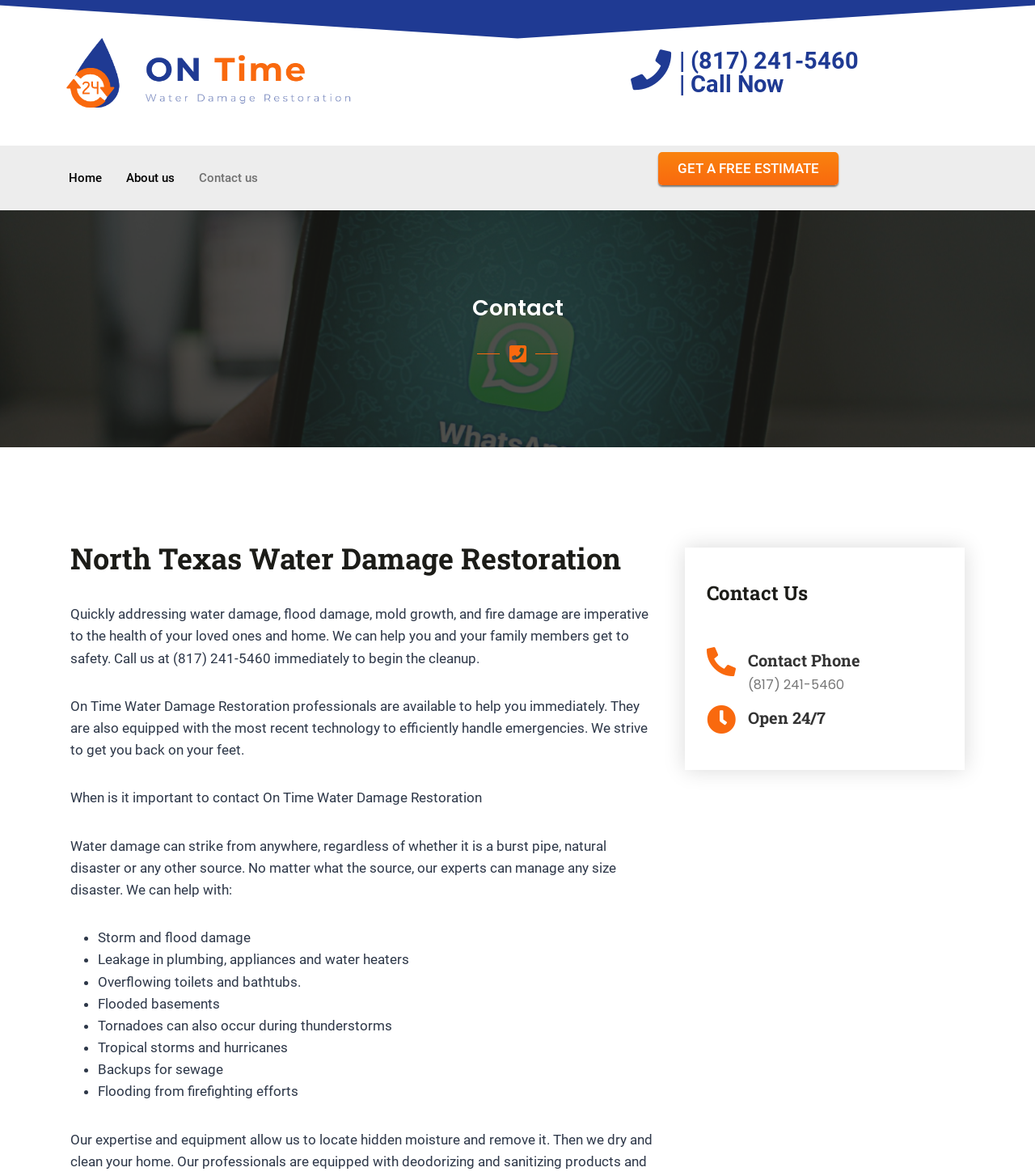Is On Time Water Damage Restoration available 24/7?
Based on the visual content, answer with a single word or a brief phrase.

Yes